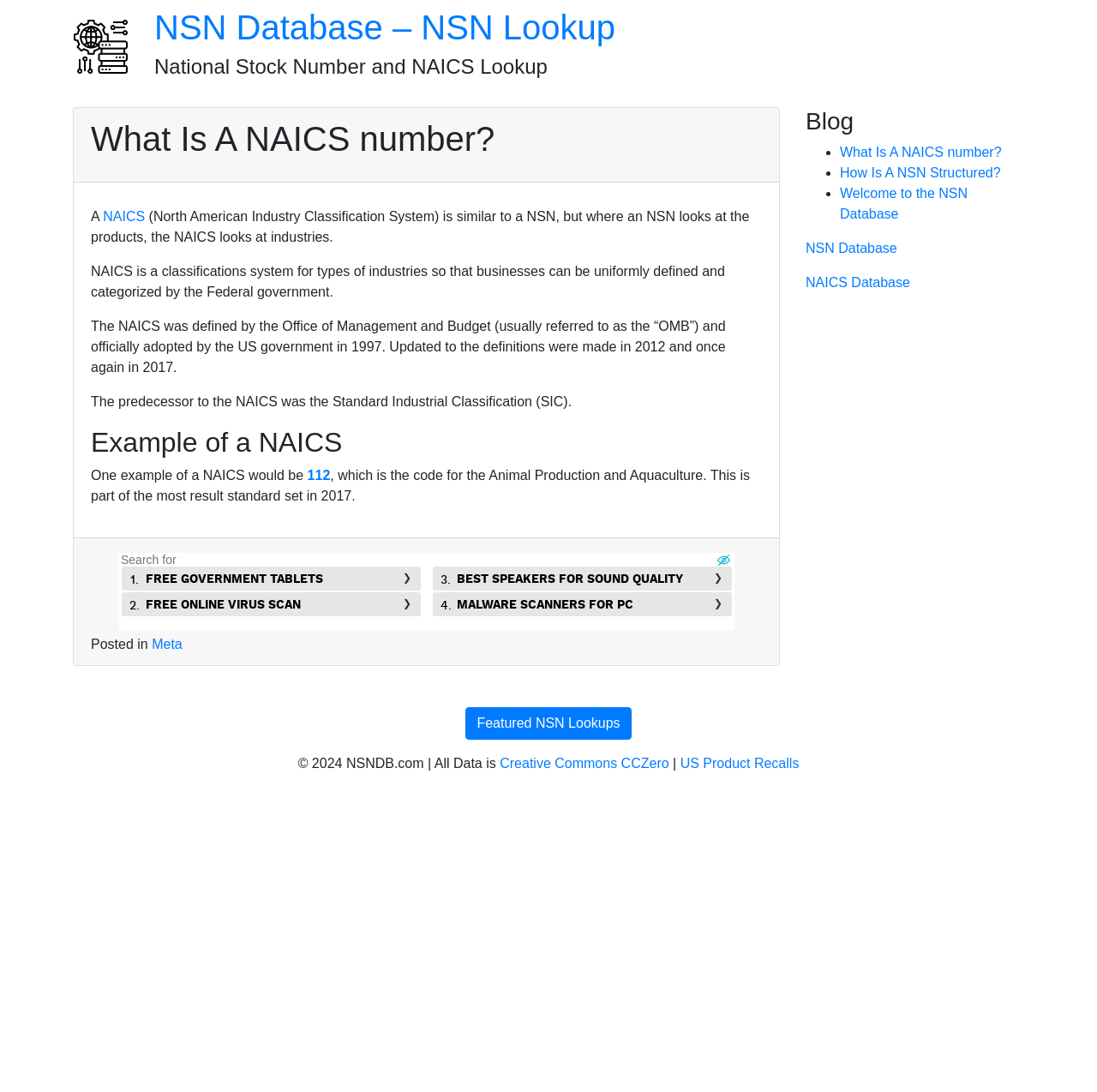Identify the bounding box coordinates of the section to be clicked to complete the task described by the following instruction: "Click the contact email link". The coordinates should be four float numbers between 0 and 1, formatted as [left, top, right, bottom].

None